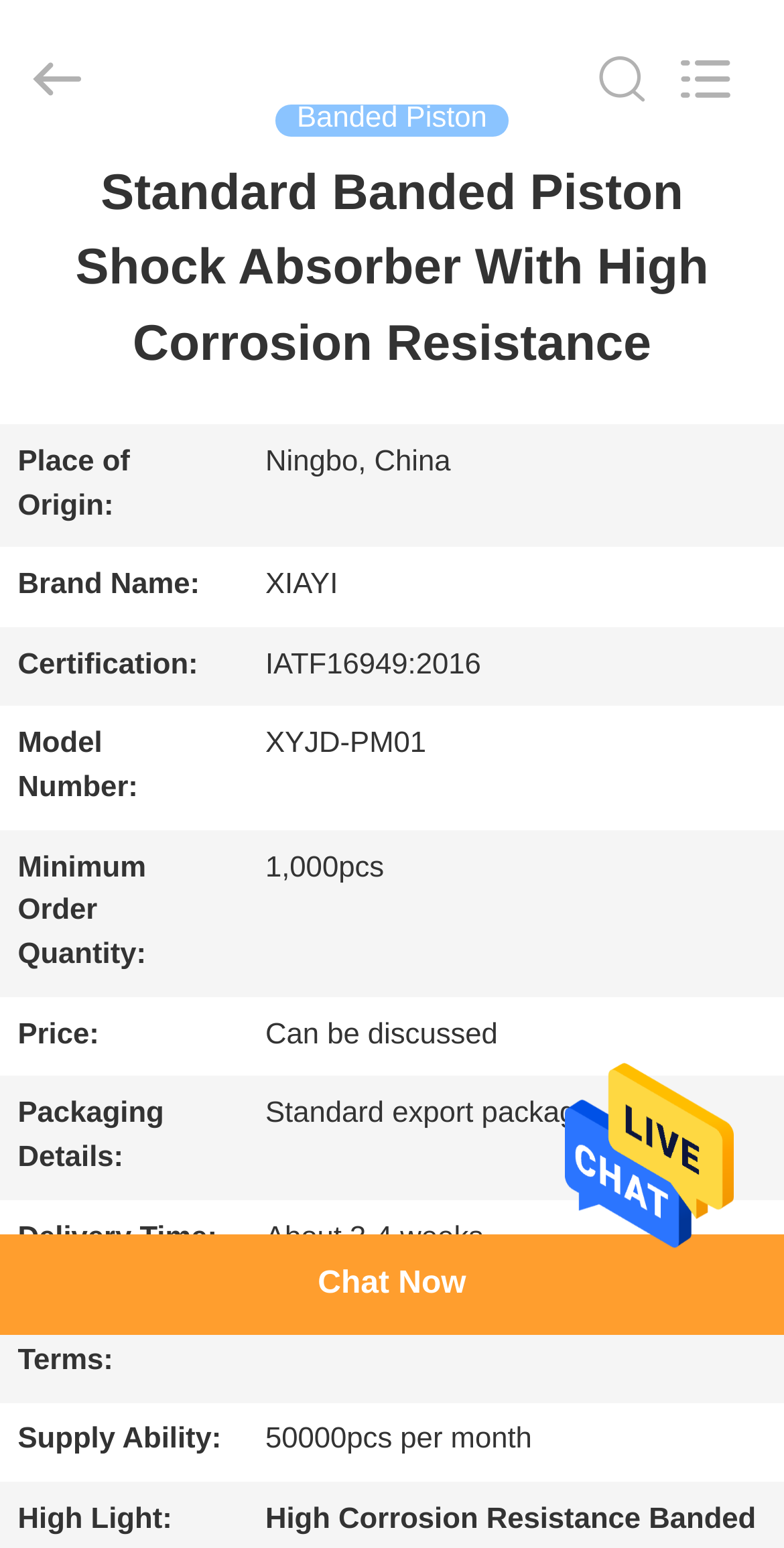What is the brand name of the product?
Using the visual information, answer the question in a single word or phrase.

XIAYI